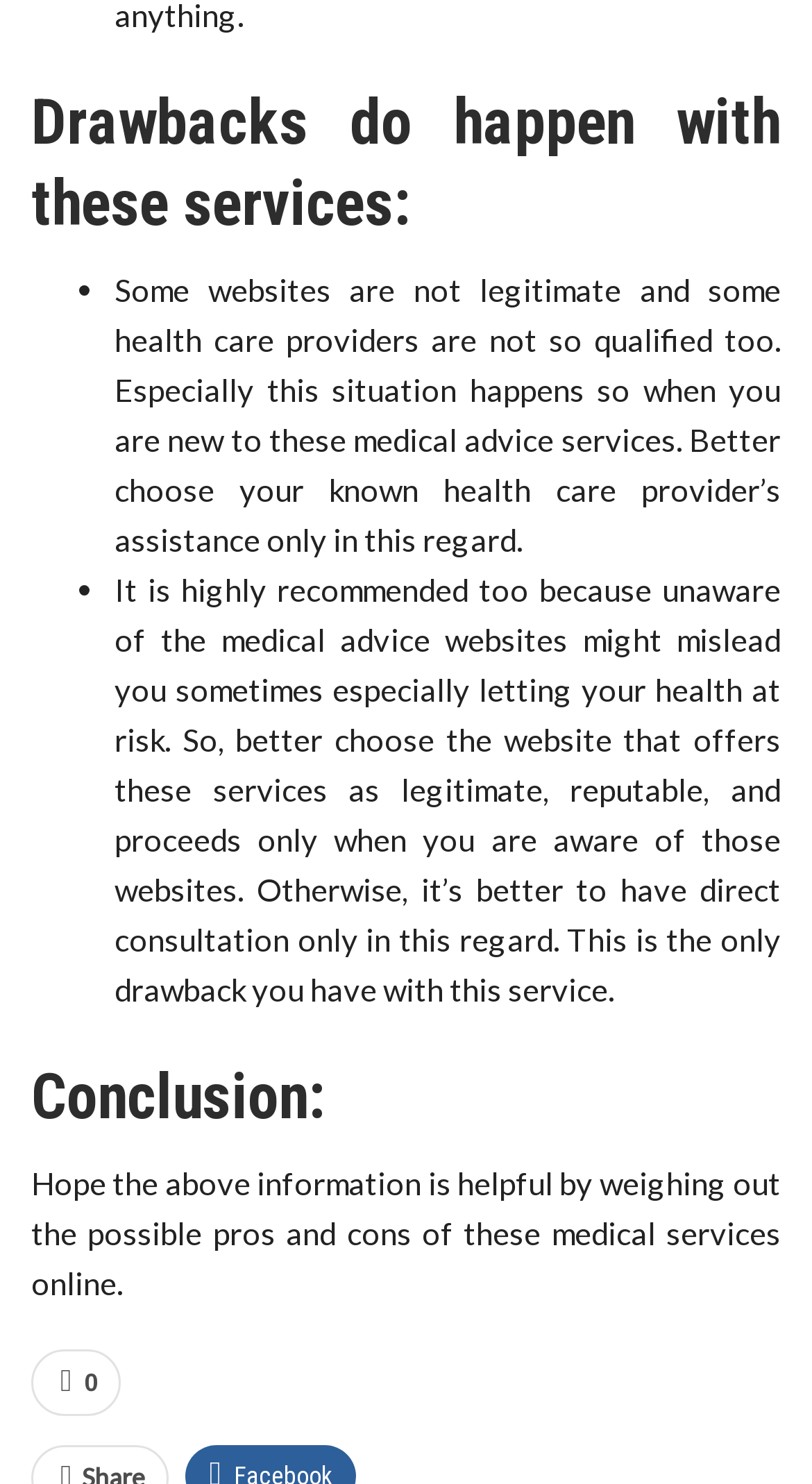Please identify the bounding box coordinates of the clickable area that will fulfill the following instruction: "read the drawbacks of medical advice services". The coordinates should be in the format of four float numbers between 0 and 1, i.e., [left, top, right, bottom].

[0.038, 0.055, 0.962, 0.165]